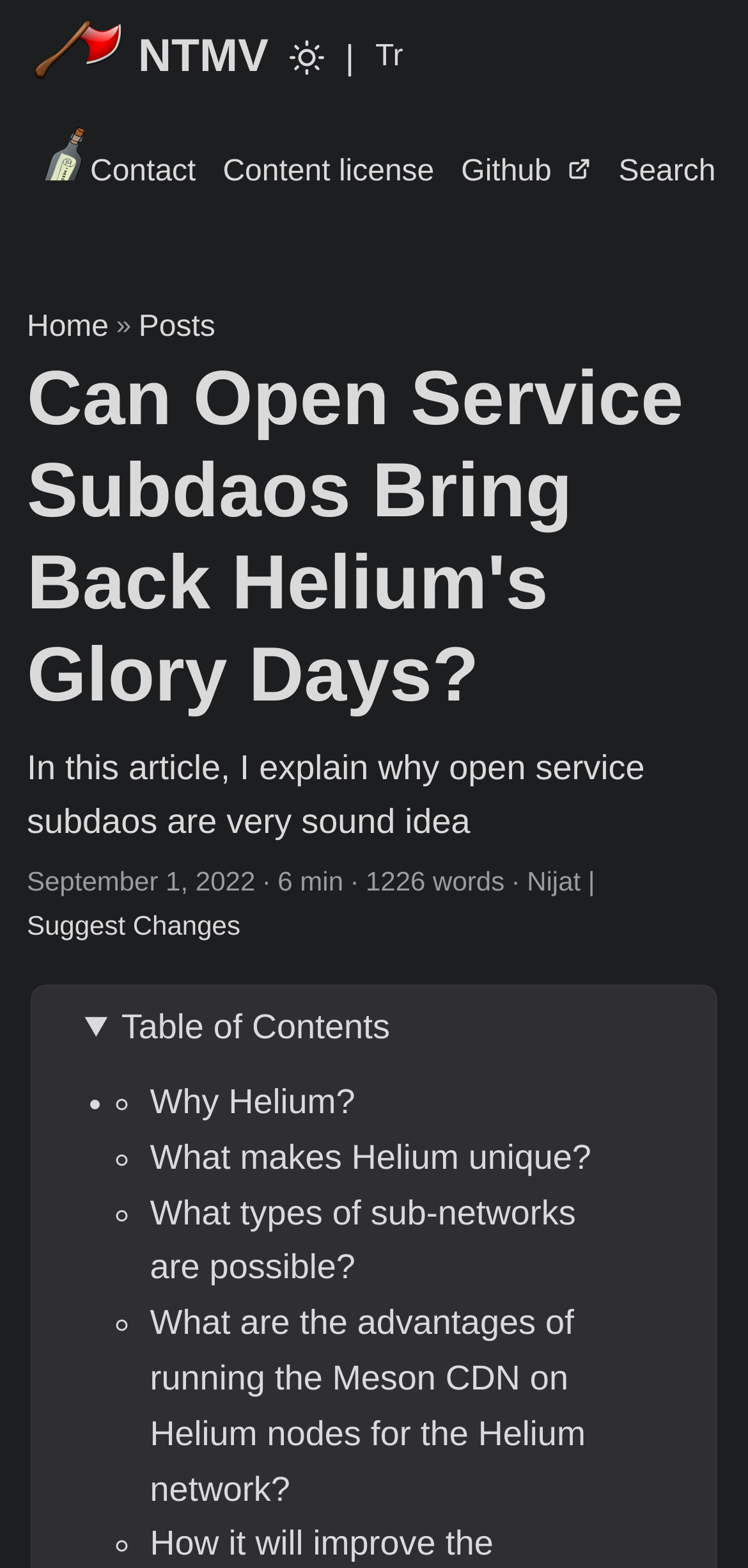Offer a meticulous description of the webpage's structure and content.

This webpage appears to be a blog article titled "Can Open Service Subdaos Bring Back Helium's Glory Days?" by NTMV. At the top left corner, there is a logo of NTMV, accompanied by a link to the homepage. Next to the logo, there are several navigation links, including "Contact", "Content license", "Github", and "Search", which are aligned horizontally.

Below the navigation links, there is a header section that contains the article title, a brief summary of the article, and the publication date. The article title is "Can Open Service Subdaos Bring Back Helium's Glory Days?", and the summary is "In this article, I explain why open service subdaos are very sound idea". The publication date is September 1, 2022.

The main content of the article is divided into sections, each with a heading and a list of links. The sections are "Why Helium?", "What makes Helium unique?", "What types of sub-networks are possible?", and "What are the advantages of running the Meson CDN on Helium nodes for the Helium network?". Each section has a list marker, either "•" or "◦", and the links are indented below the section headings.

At the top right corner, there is a search bar with a shortcut key of Alt+/. There is also a table of contents disclosure triangle that can be expanded to show the article's outline.